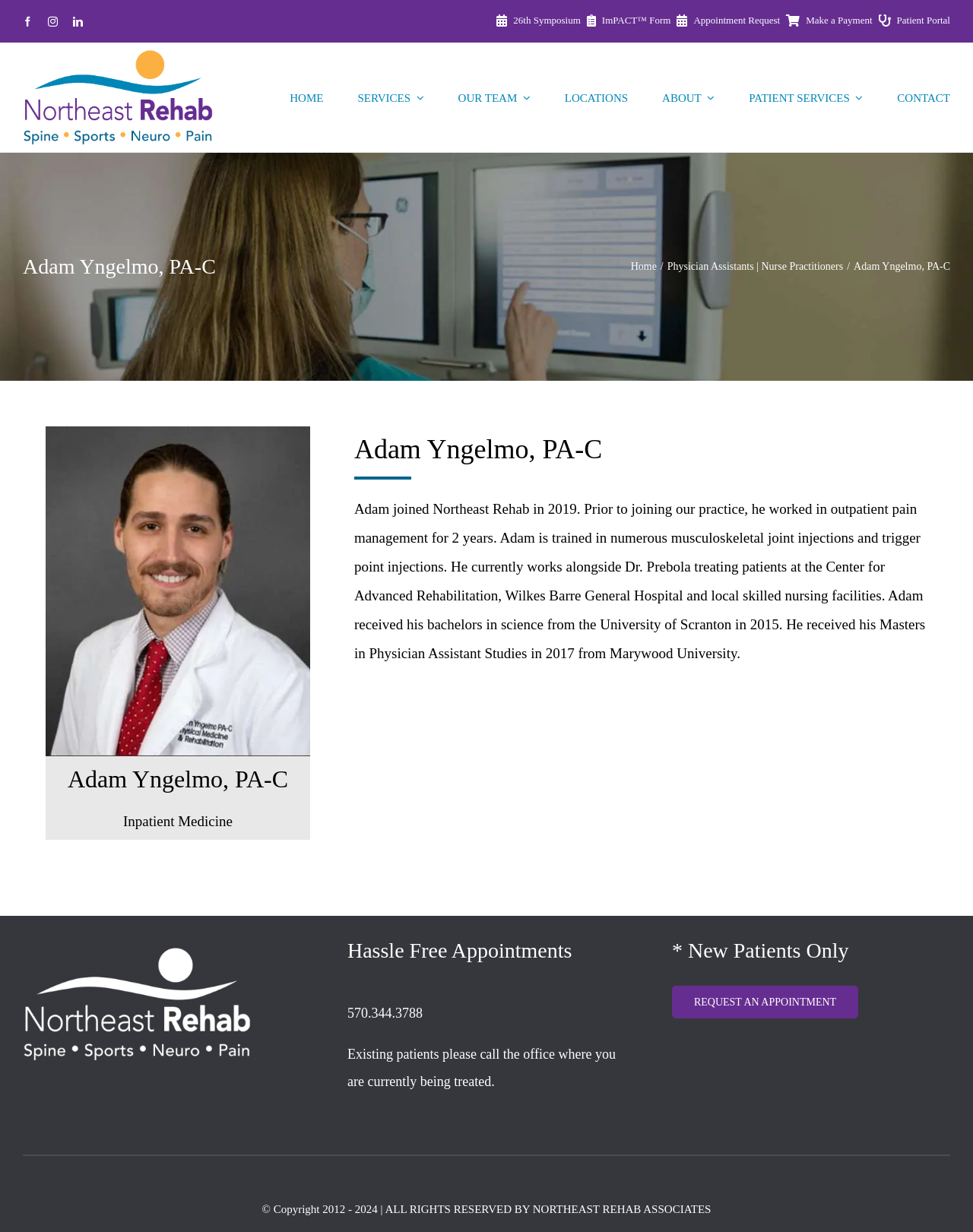Identify the bounding box coordinates of the clickable region required to complete the instruction: "Request an appointment". The coordinates should be given as four float numbers within the range of 0 and 1, i.e., [left, top, right, bottom].

[0.691, 0.8, 0.882, 0.827]